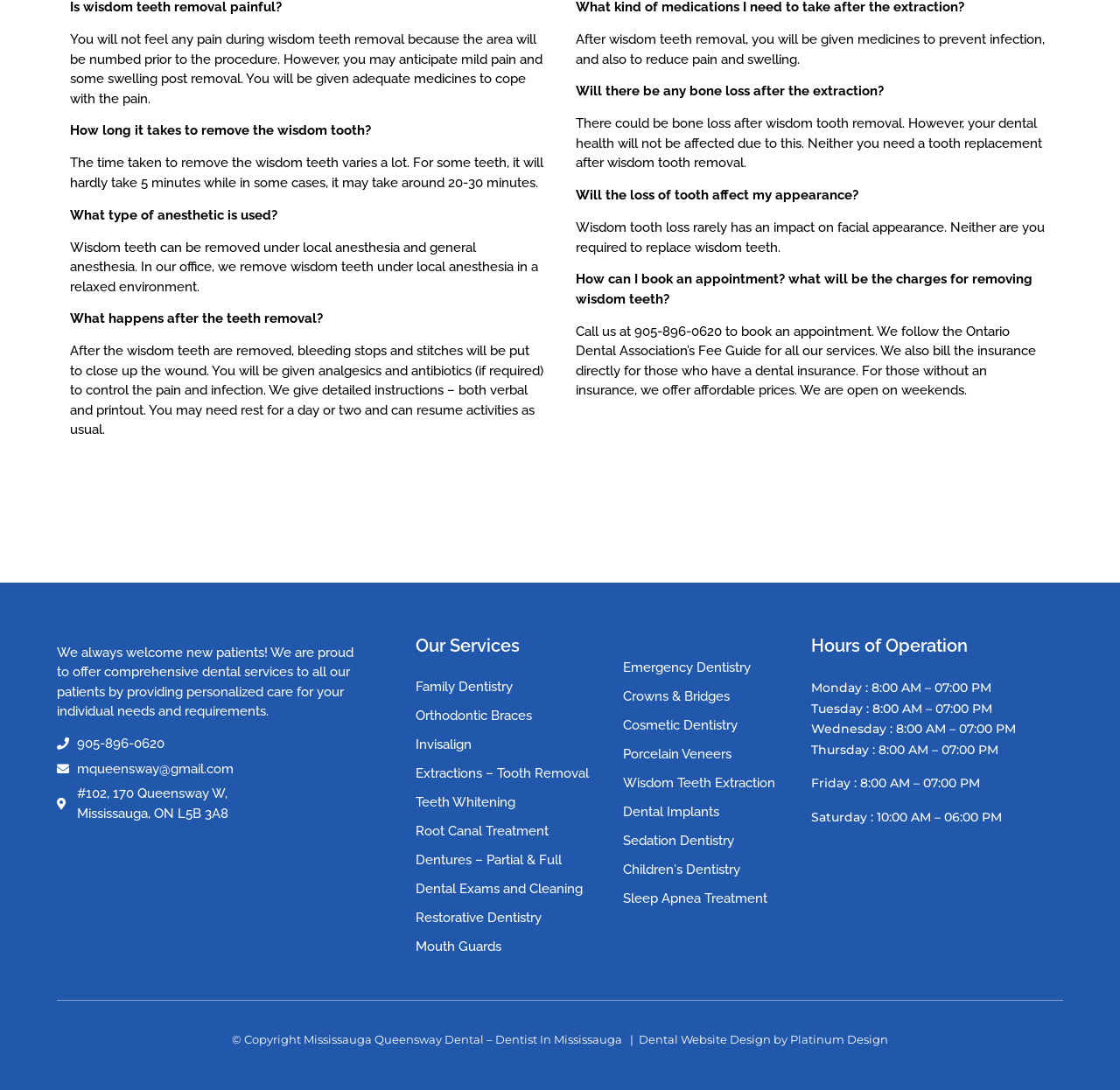What is the address of the dental clinic?
Using the visual information, respond with a single word or phrase.

#102, 170 Queensway W, Mississauga, ON L5B 3A8